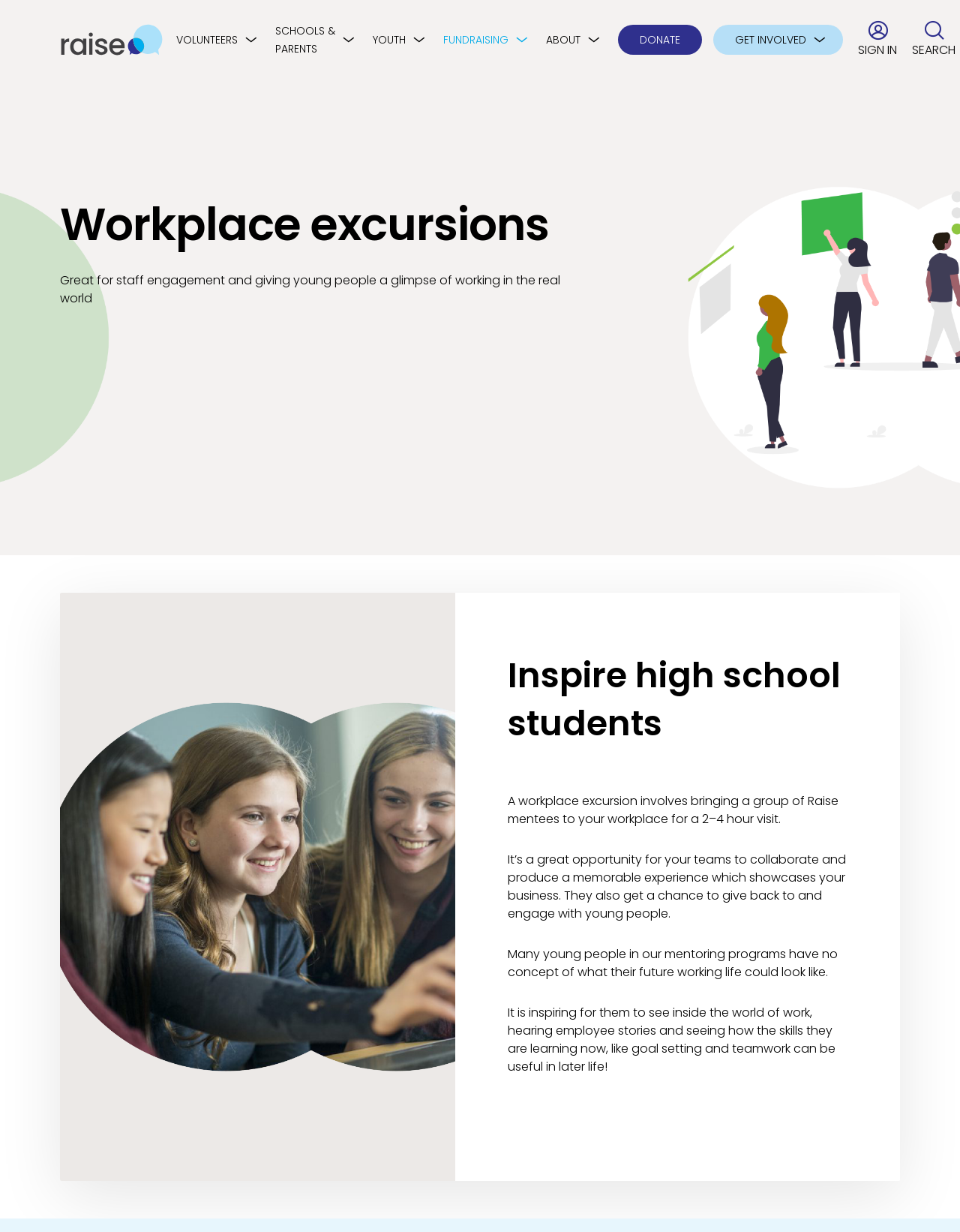Give the bounding box coordinates for the element described as: "alt="Raise Logo"".

[0.062, 0.025, 0.17, 0.039]